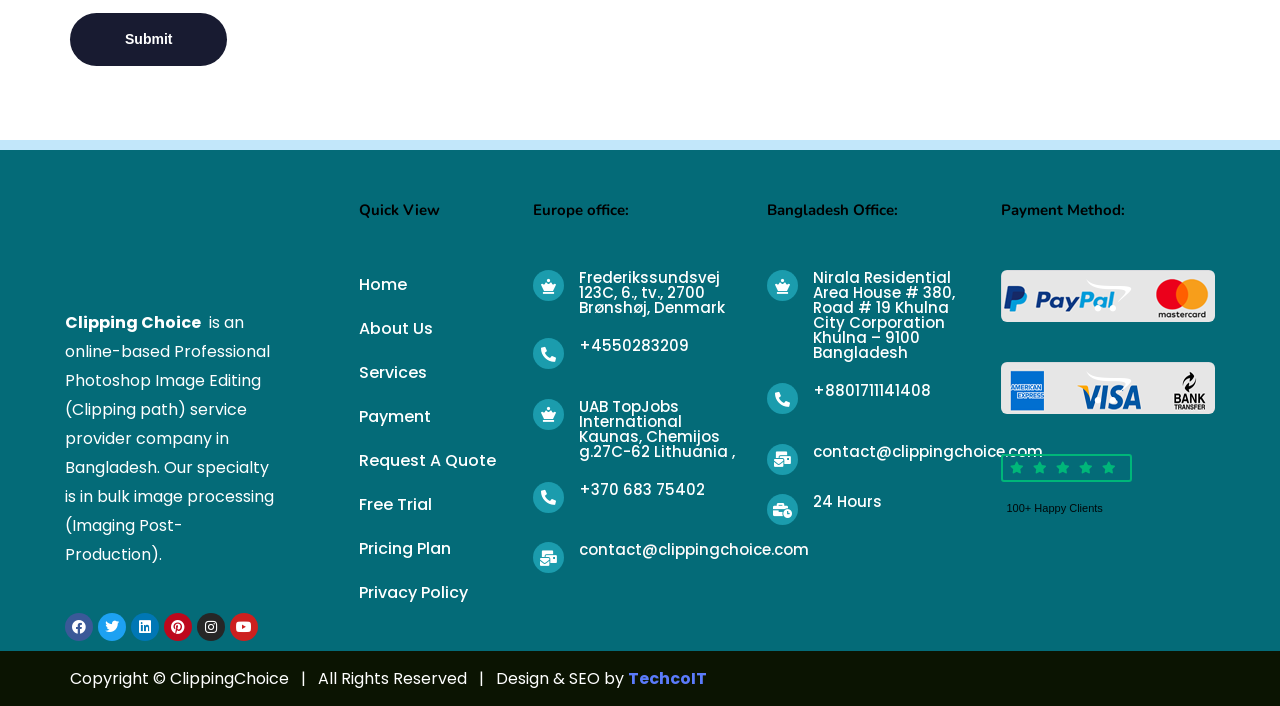Using the information in the image, give a comprehensive answer to the question: 
How many social media links are there?

I counted the number of social media links by looking at the links with icons, such as Facebook, Twitter, Linkedin, Pinterest, Instagram, and Youtube, which are located at the top-right corner of the webpage.